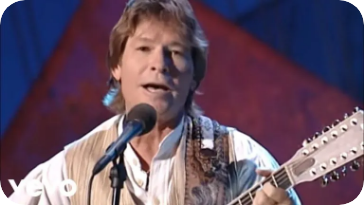Provide a thorough description of the image presented.

The image features John Denver, a celebrated American singer-songwriter known for his folk and country music. He is seen performing passionately, holding a guitar while engaging with the audience. The backdrop, featuring shades of red and blue, adds a vibrant touch to his performance atmosphere. The caption reflects on his iconic song "Annie's Song," which is highlighted in the accompanying text as a significant piece celebrating love and memory. This performance stands out not only for its musicality but also for the emotional depth that Denver often conveyed through his work.